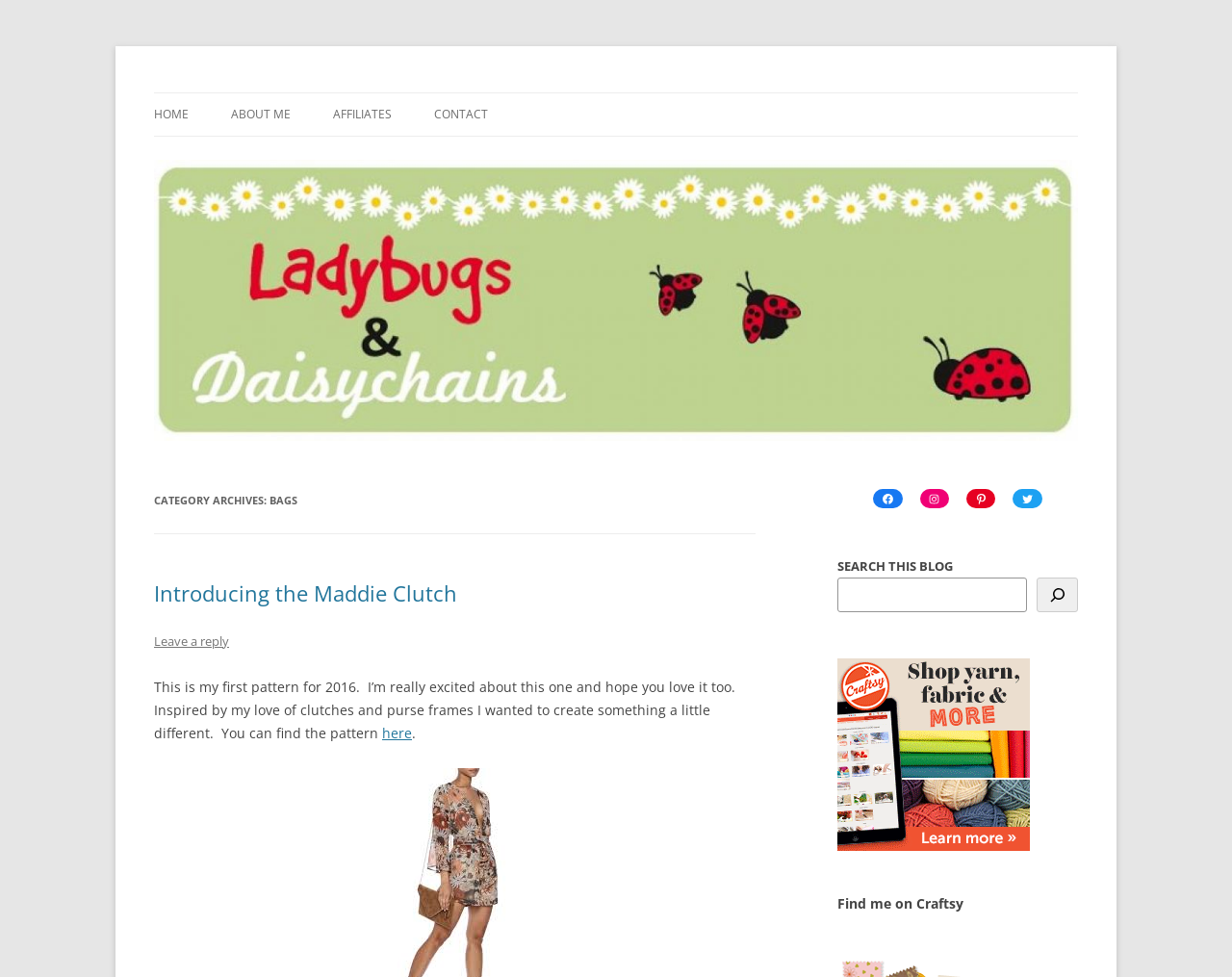What is the category of the archives?
Kindly offer a detailed explanation using the data available in the image.

The category of the archives can be found in the header element, which is 'CATEGORY ARCHIVES: BAGS'. This suggests that the blog is currently showing archives related to bags.